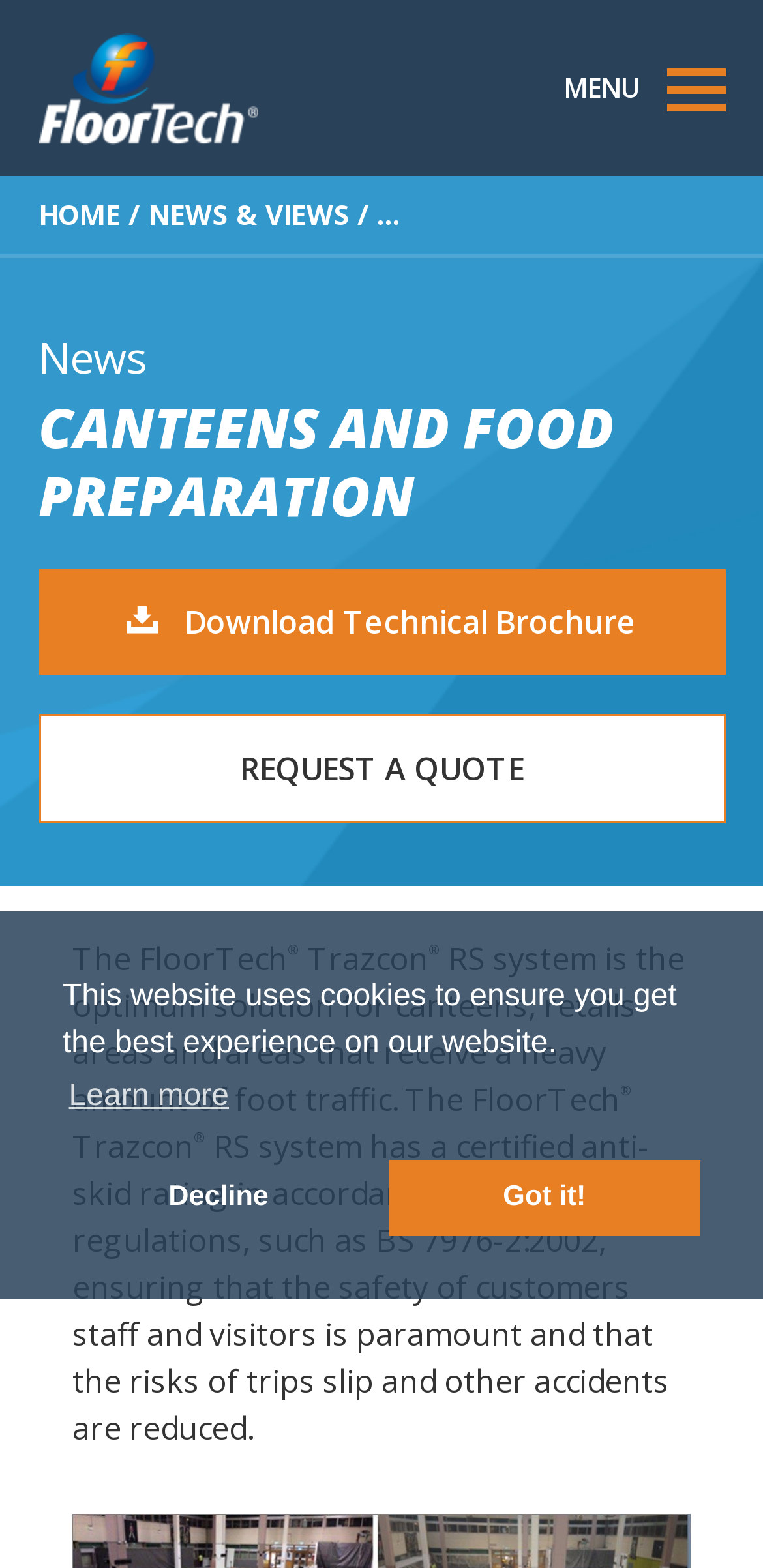Extract the bounding box coordinates for the HTML element that matches this description: "Decline". The coordinates should be four float numbers between 0 and 1, i.e., [left, top, right, bottom].

[0.082, 0.739, 0.491, 0.788]